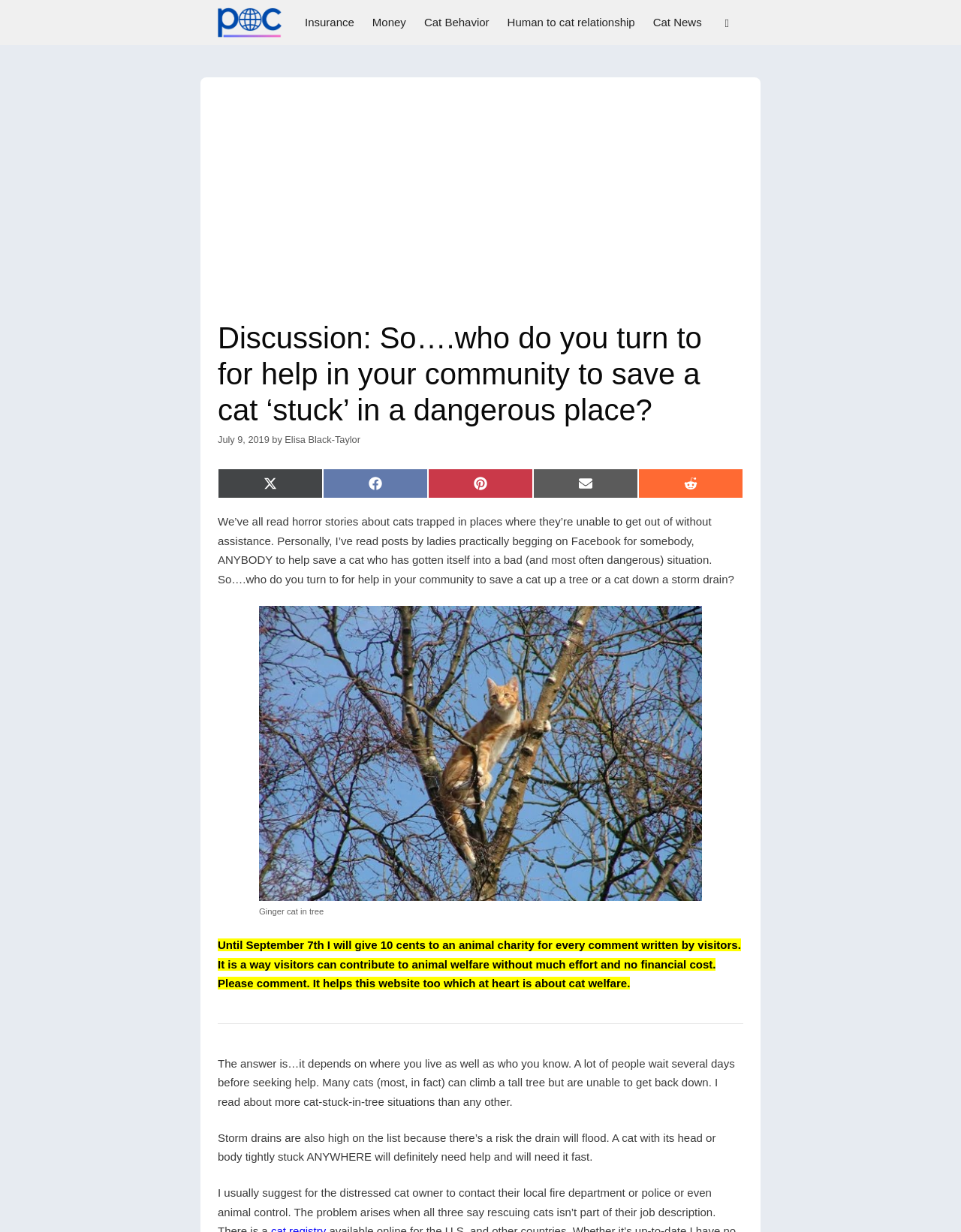What is the common situation where cats need help?
Please answer the question with a single word or phrase, referencing the image.

Cats stuck in trees